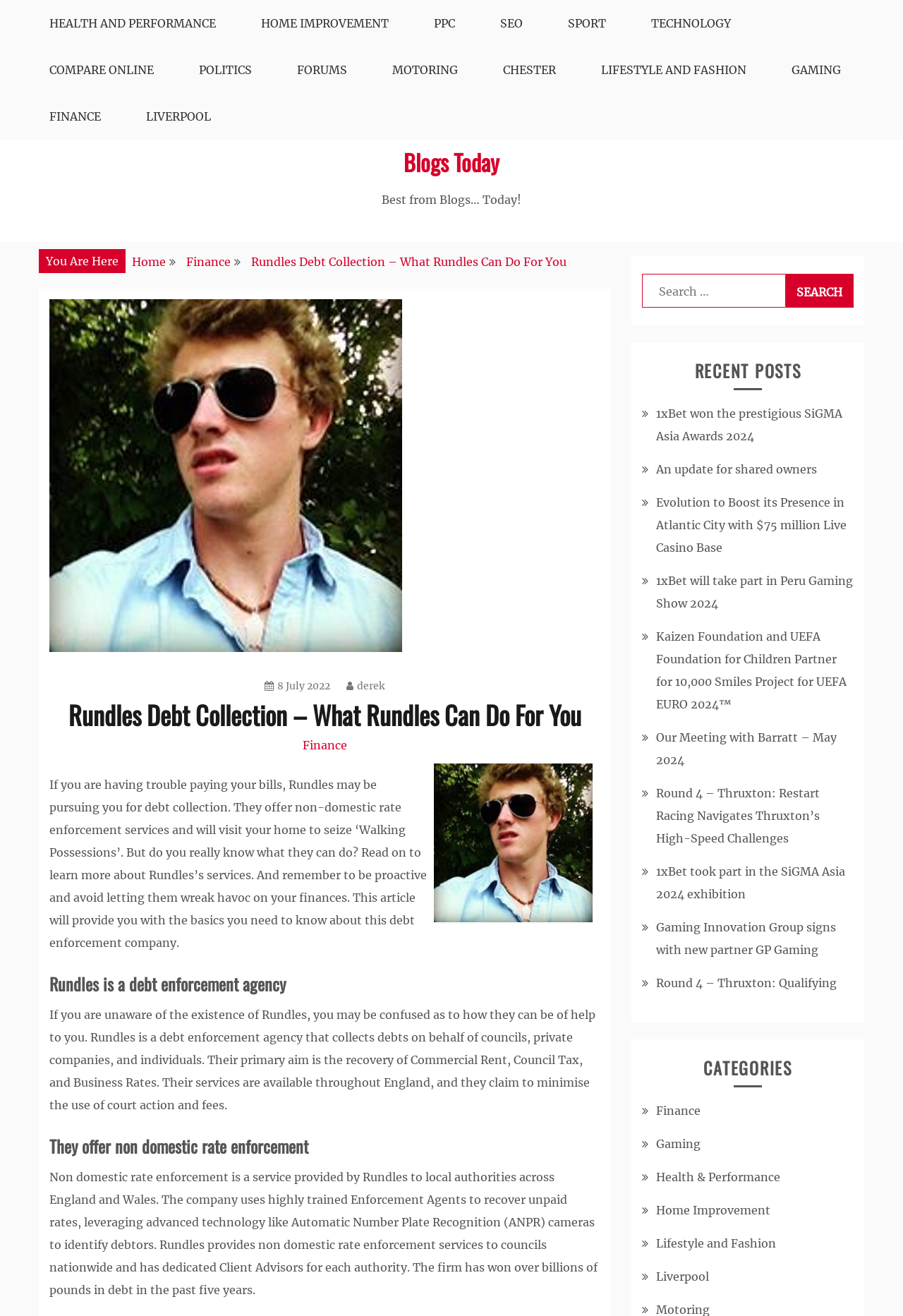Specify the bounding box coordinates for the region that must be clicked to perform the given instruction: "Read the 'Rundles Debt Collection – What Rundles Can Do For You' article".

[0.055, 0.529, 0.664, 0.558]